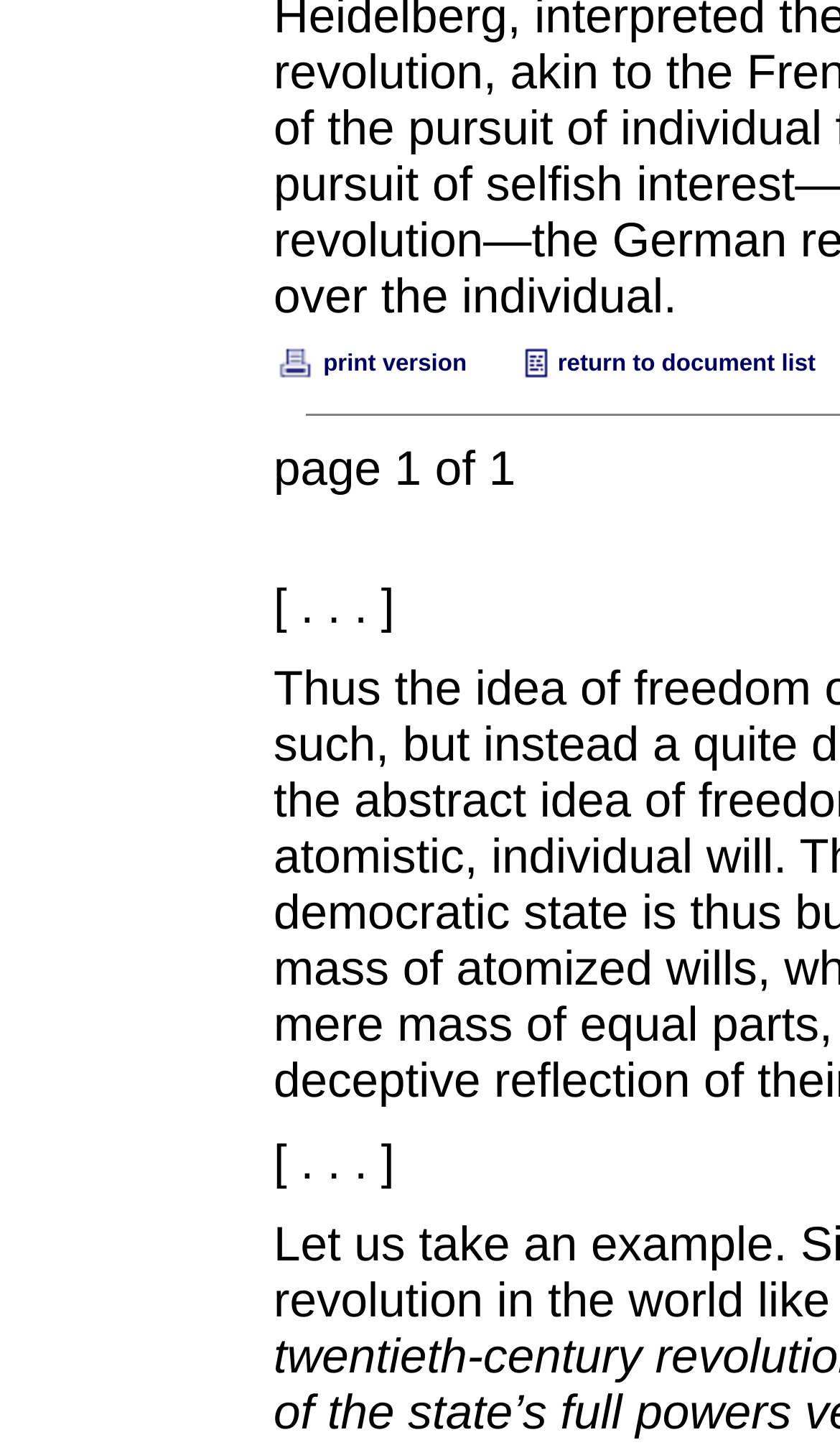Identify the bounding box coordinates for the UI element described as: "return to document list".

[0.613, 0.243, 0.971, 0.261]